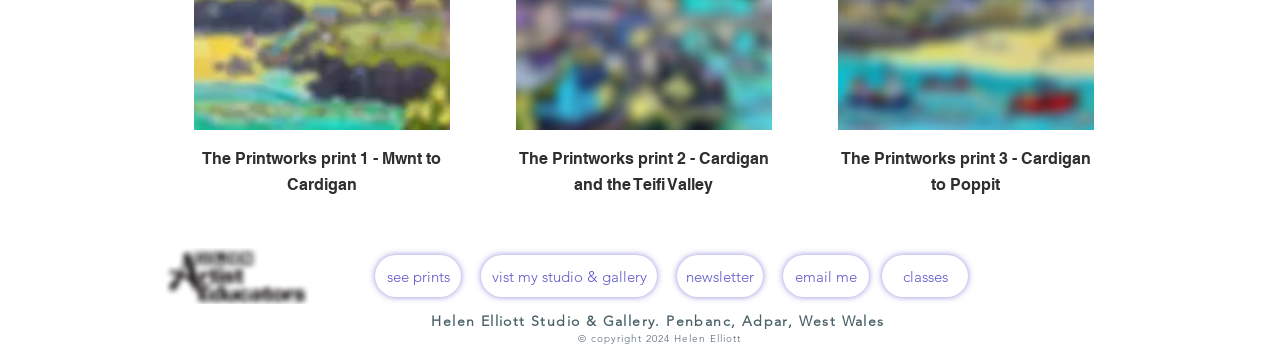What is the name of the print shown first?
Provide a one-word or short-phrase answer based on the image.

The Printworks print 1 - Mwnt to Cardigan